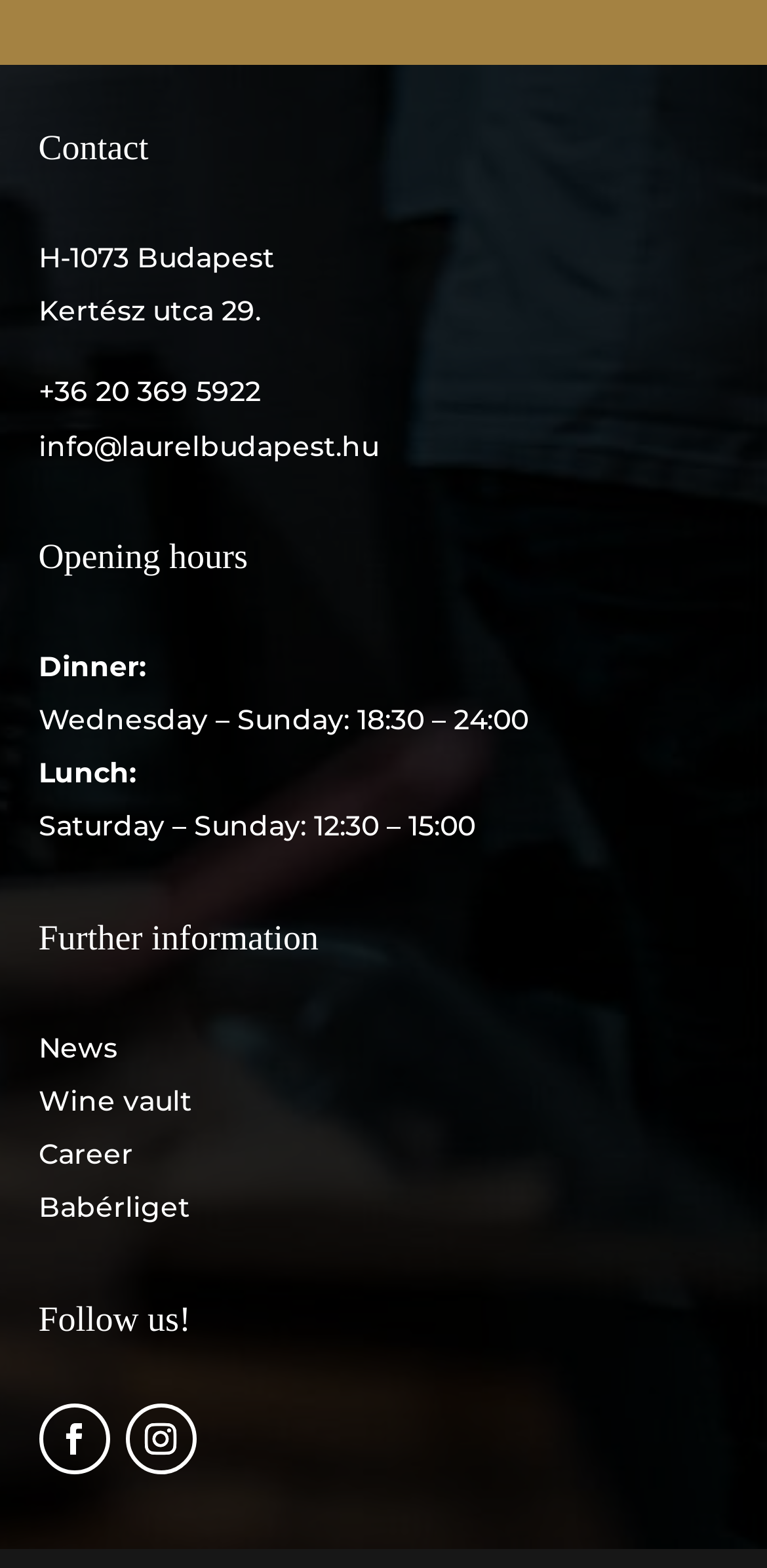What is the phone number of the restaurant?
Look at the screenshot and give a one-word or phrase answer.

+36 20 369 5922